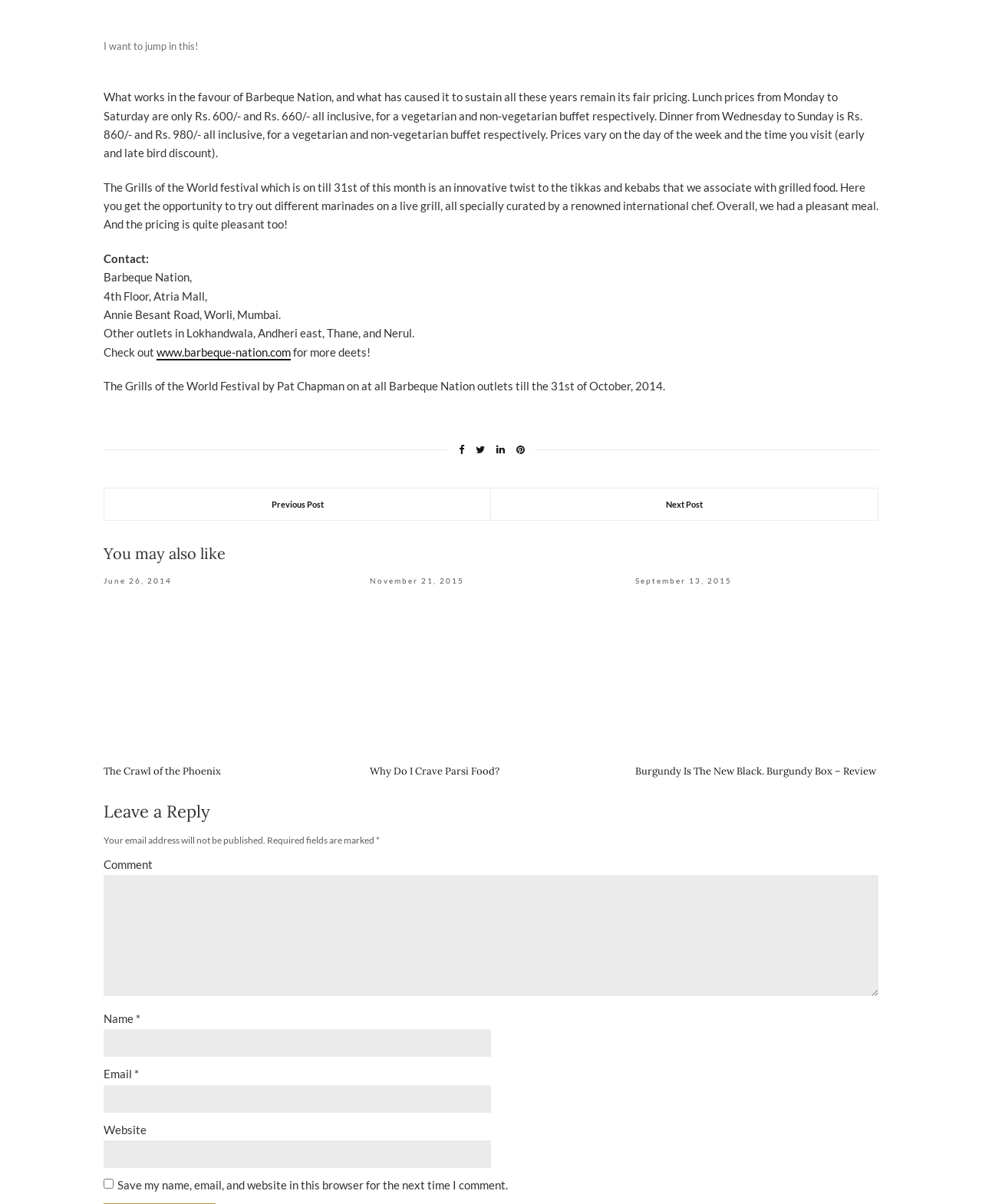Determine the bounding box coordinates of the region that needs to be clicked to achieve the task: "Click on the link to visit Barbeque Nation's website".

[0.159, 0.286, 0.296, 0.299]